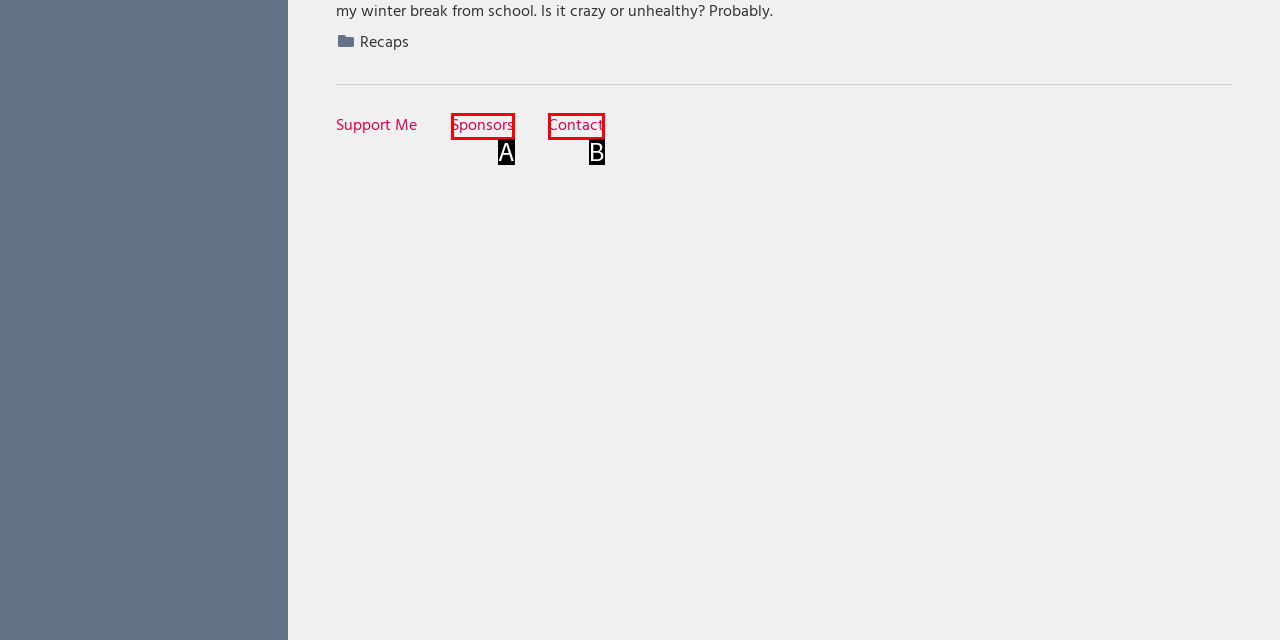Tell me which one HTML element best matches the description: Sponsors Answer with the option's letter from the given choices directly.

A